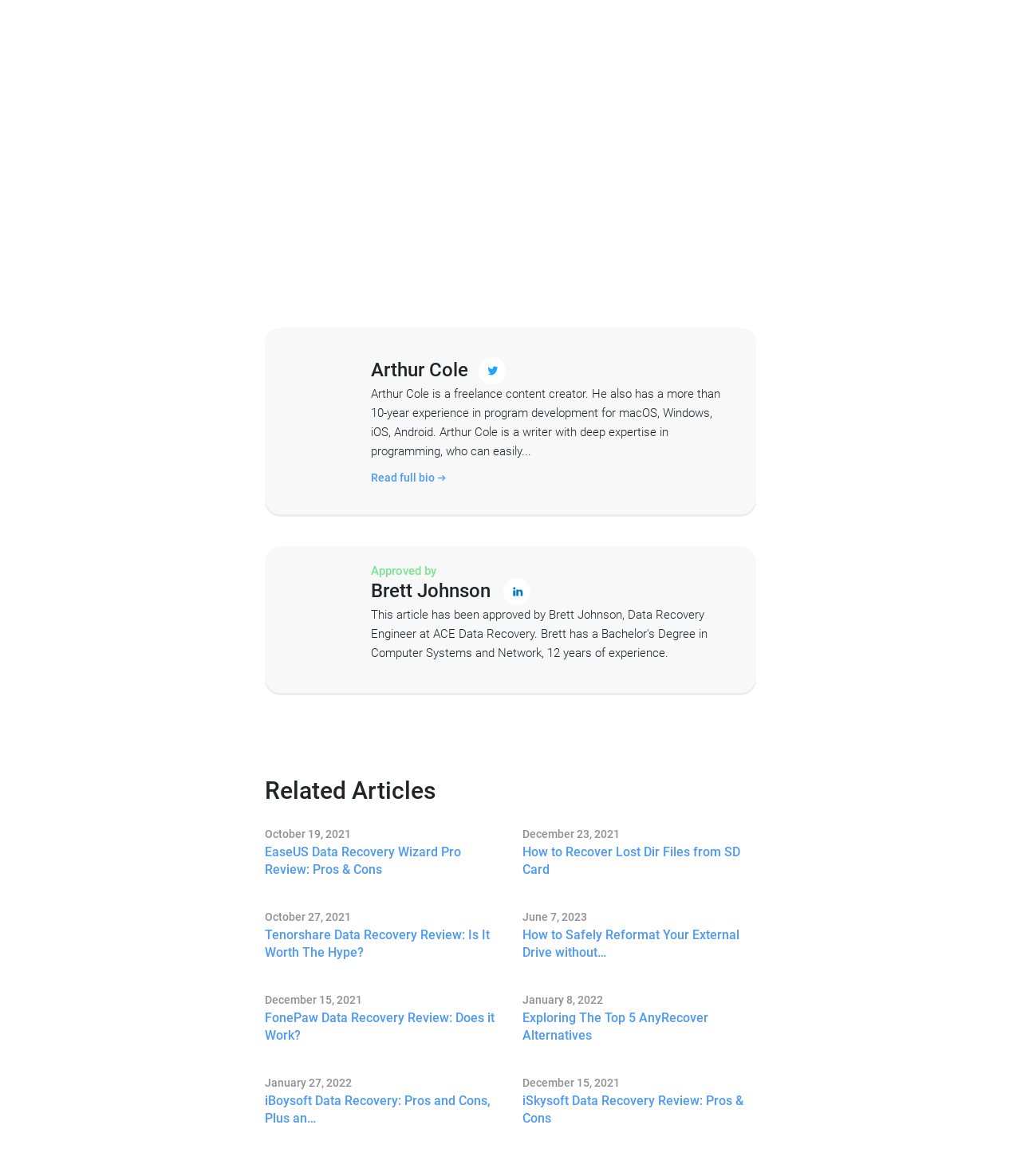Please provide a detailed answer to the question below based on the screenshot: 
Who approved the content of the webpage?

The webpage mentions that the content is 'Approved by' Brett Johnson, whose name is listed below the 'Approved by' text.